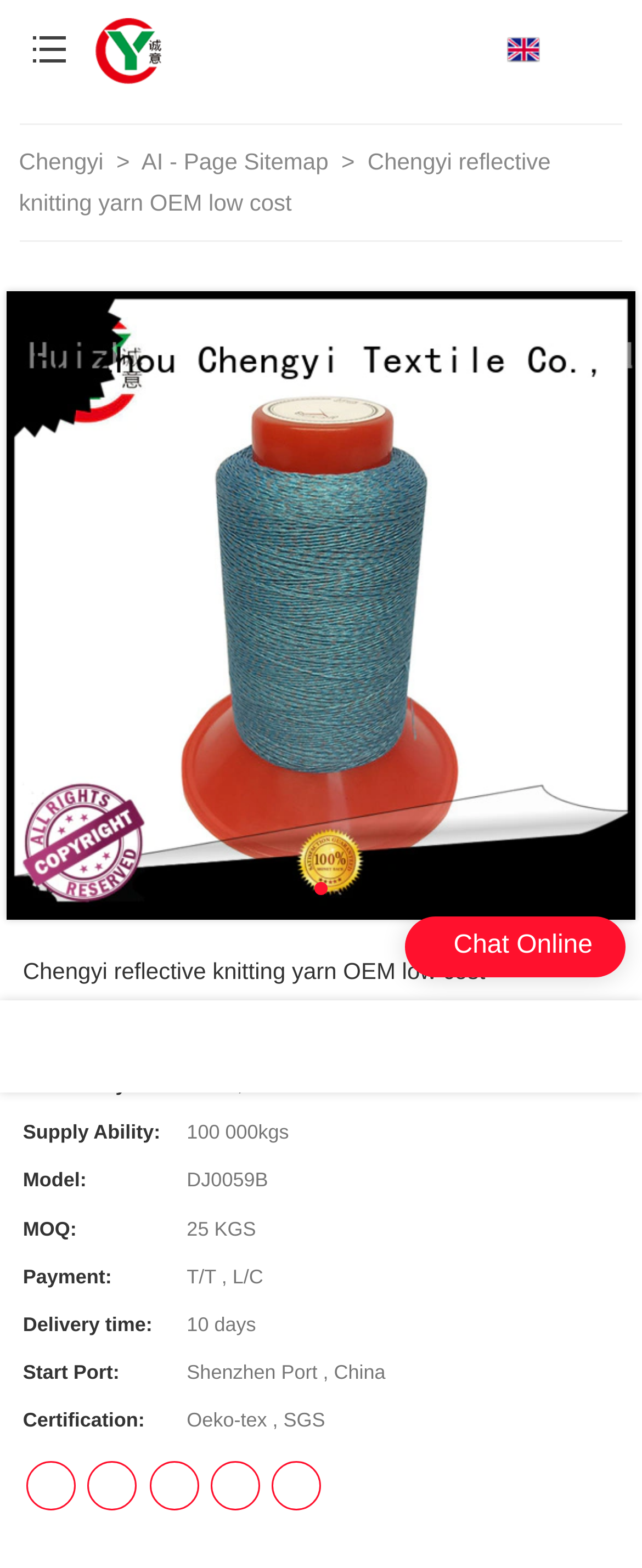What is the delivery time of the yarn?
Using the image, respond with a single word or phrase.

10 days